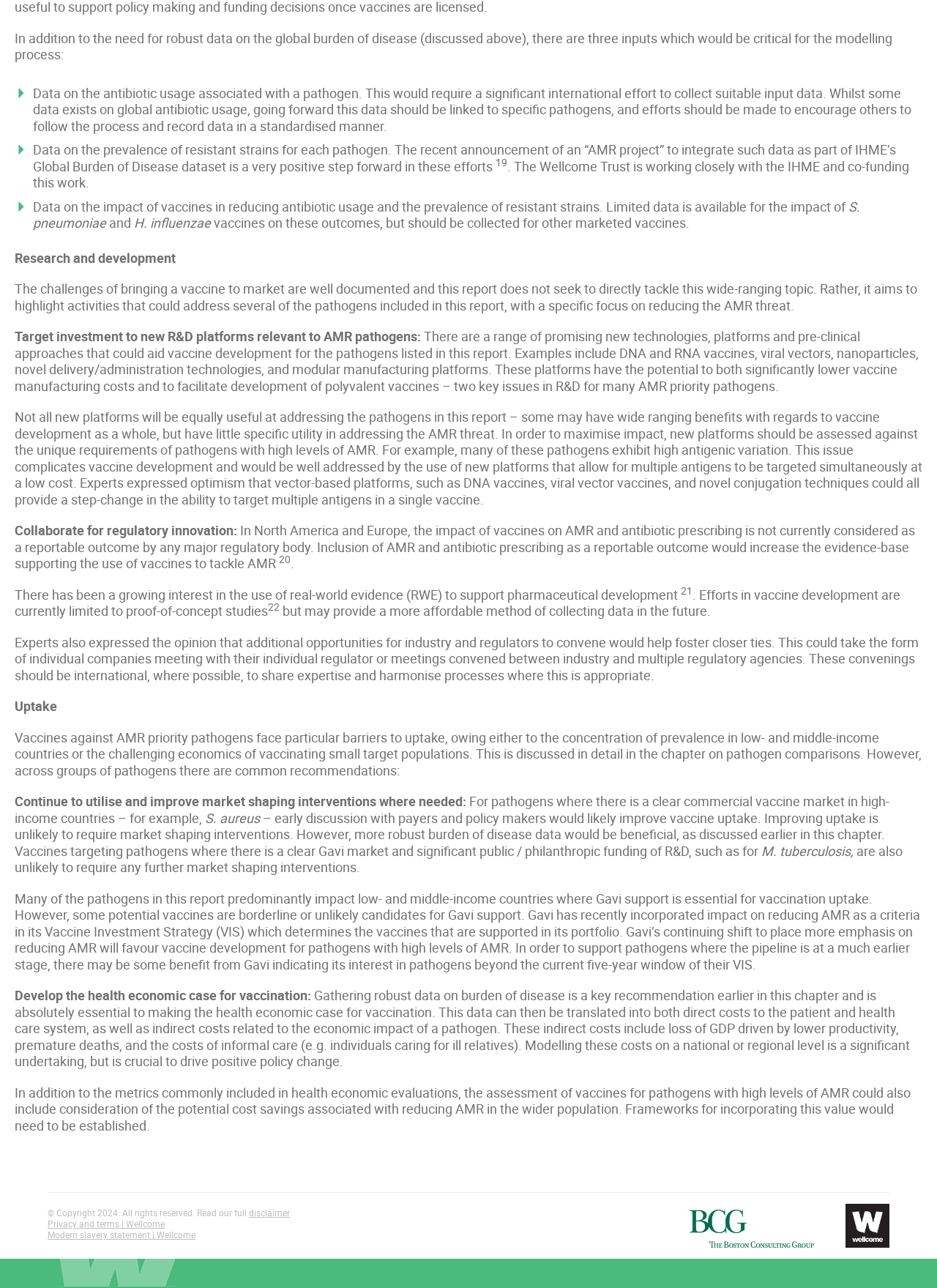Identify the bounding box for the UI element described as: "Privacy and terms | Wellcome". Ensure the coordinates are four float numbers between 0 and 1, formatted as [left, top, right, bottom].

[0.051, 0.945, 0.176, 0.955]